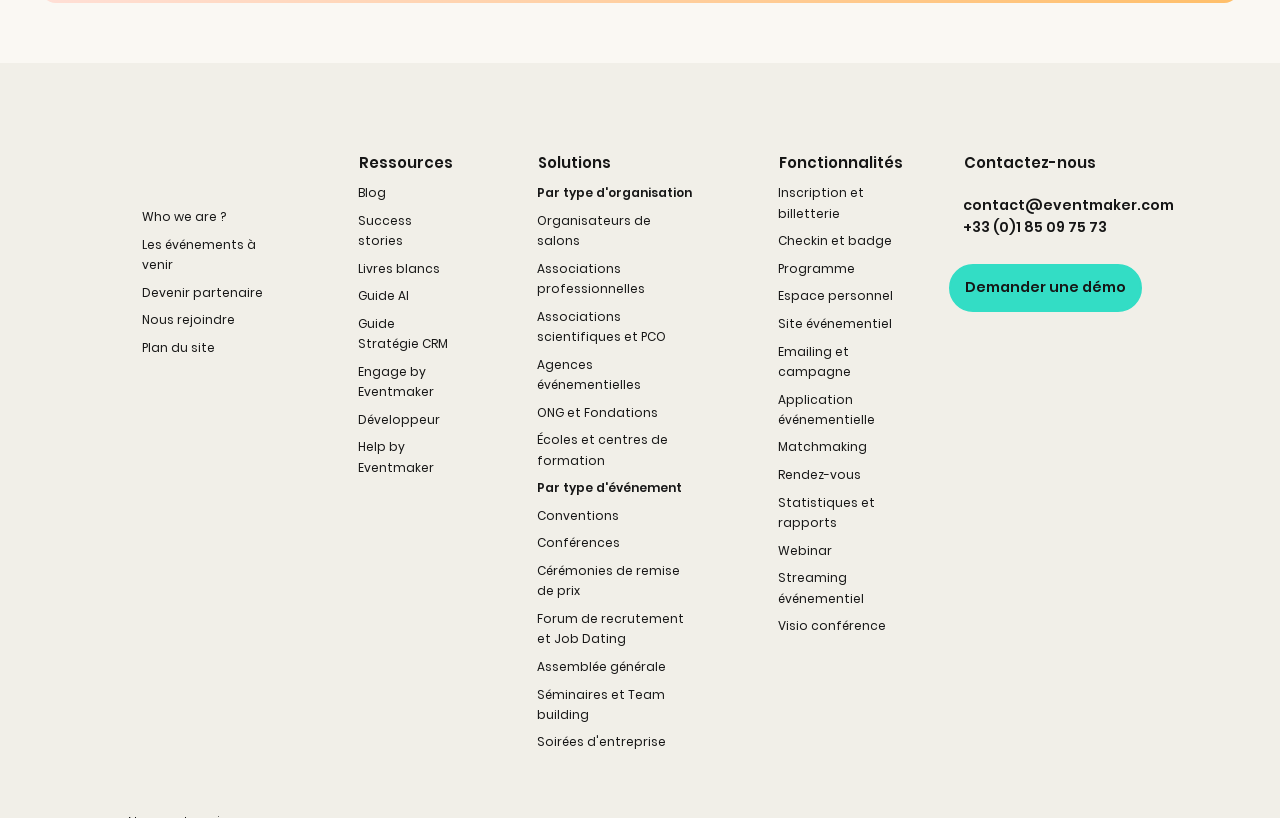What is the last link in the 'Fonctionnalités' section?
Please provide a single word or phrase in response based on the screenshot.

Webinar